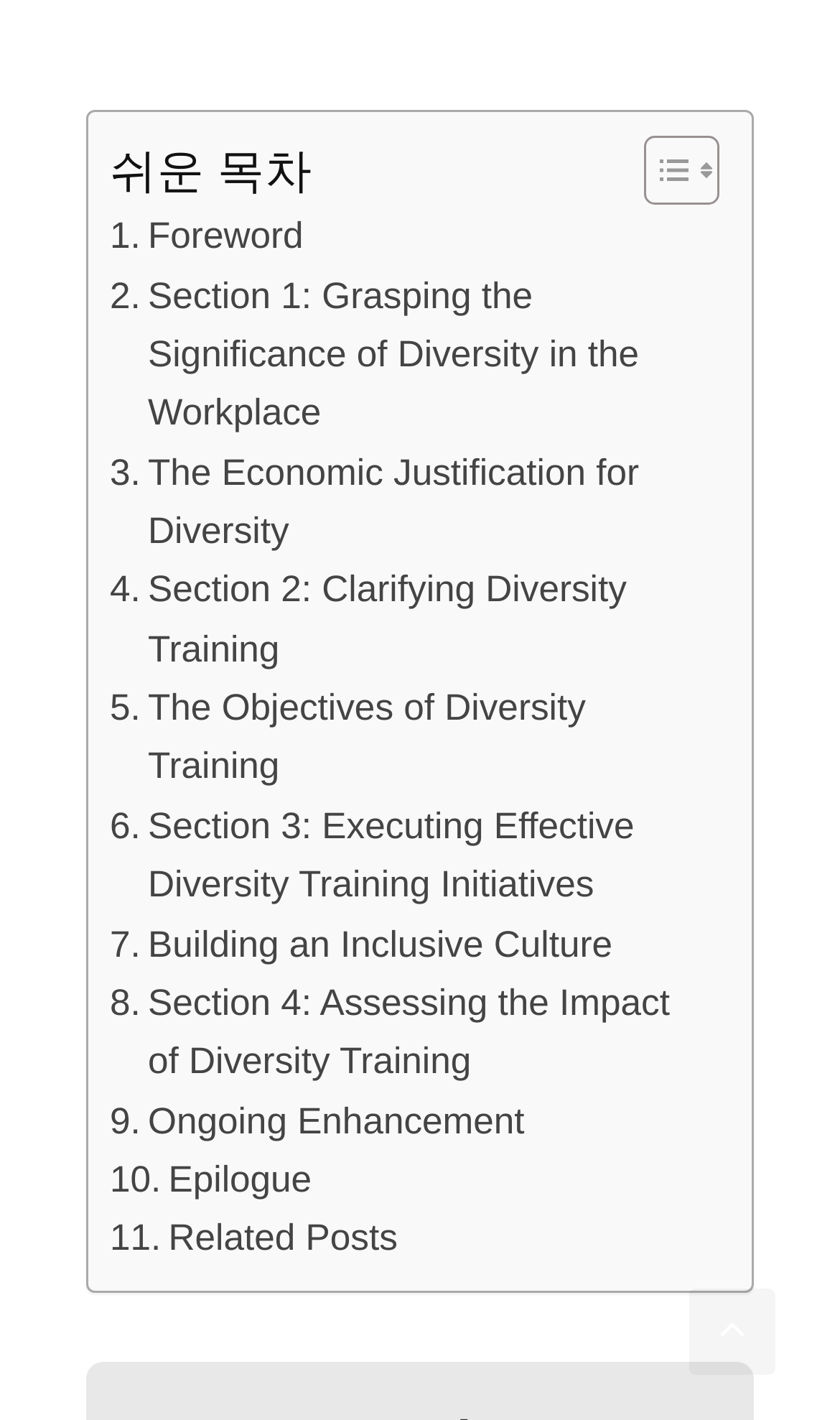What is the purpose of the toggle button?
From the image, respond with a single word or phrase.

Toggle Table of Content